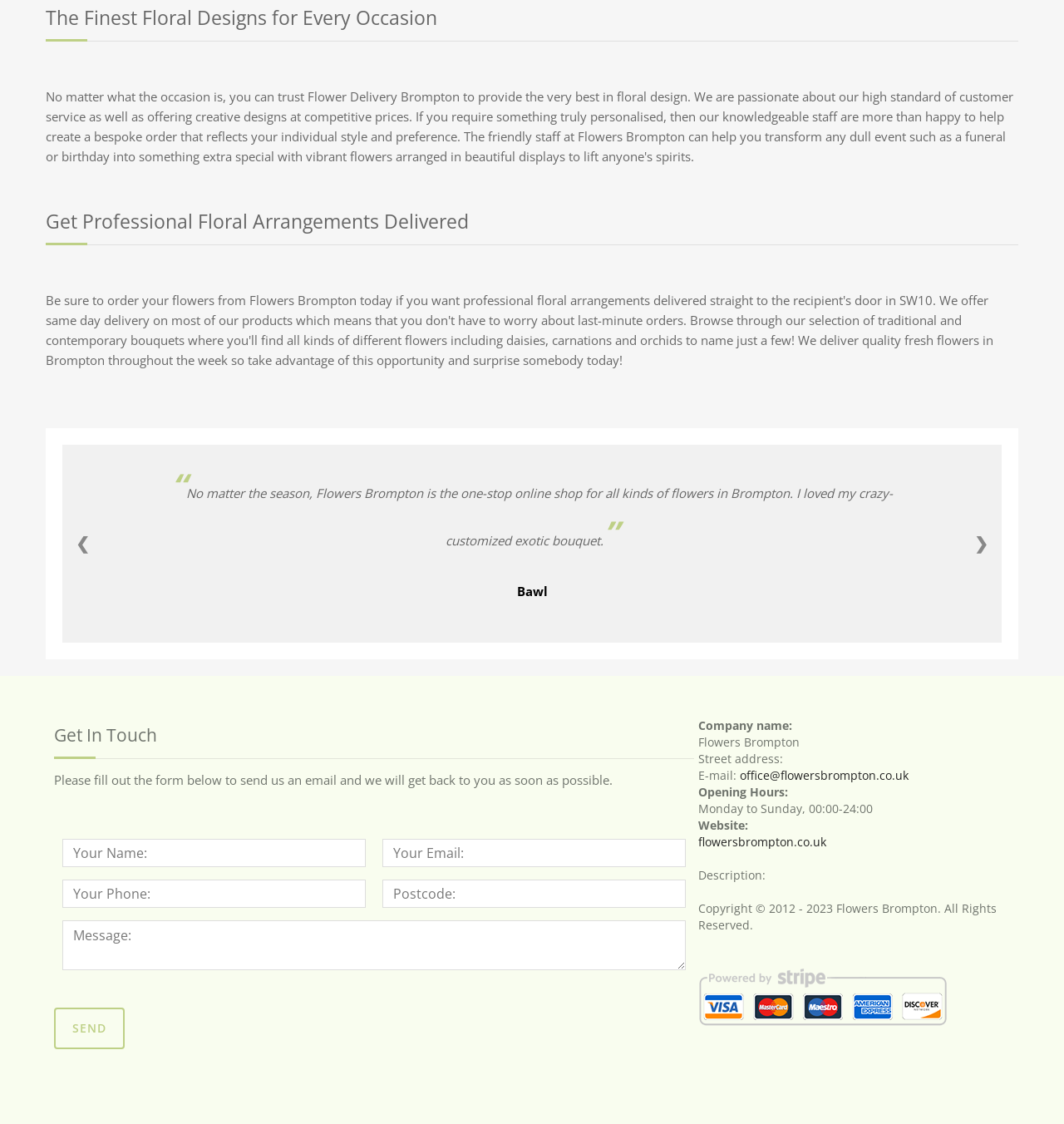Please specify the bounding box coordinates of the region to click in order to perform the following instruction: "Fill in the 'Your Name' field".

[0.059, 0.746, 0.344, 0.771]